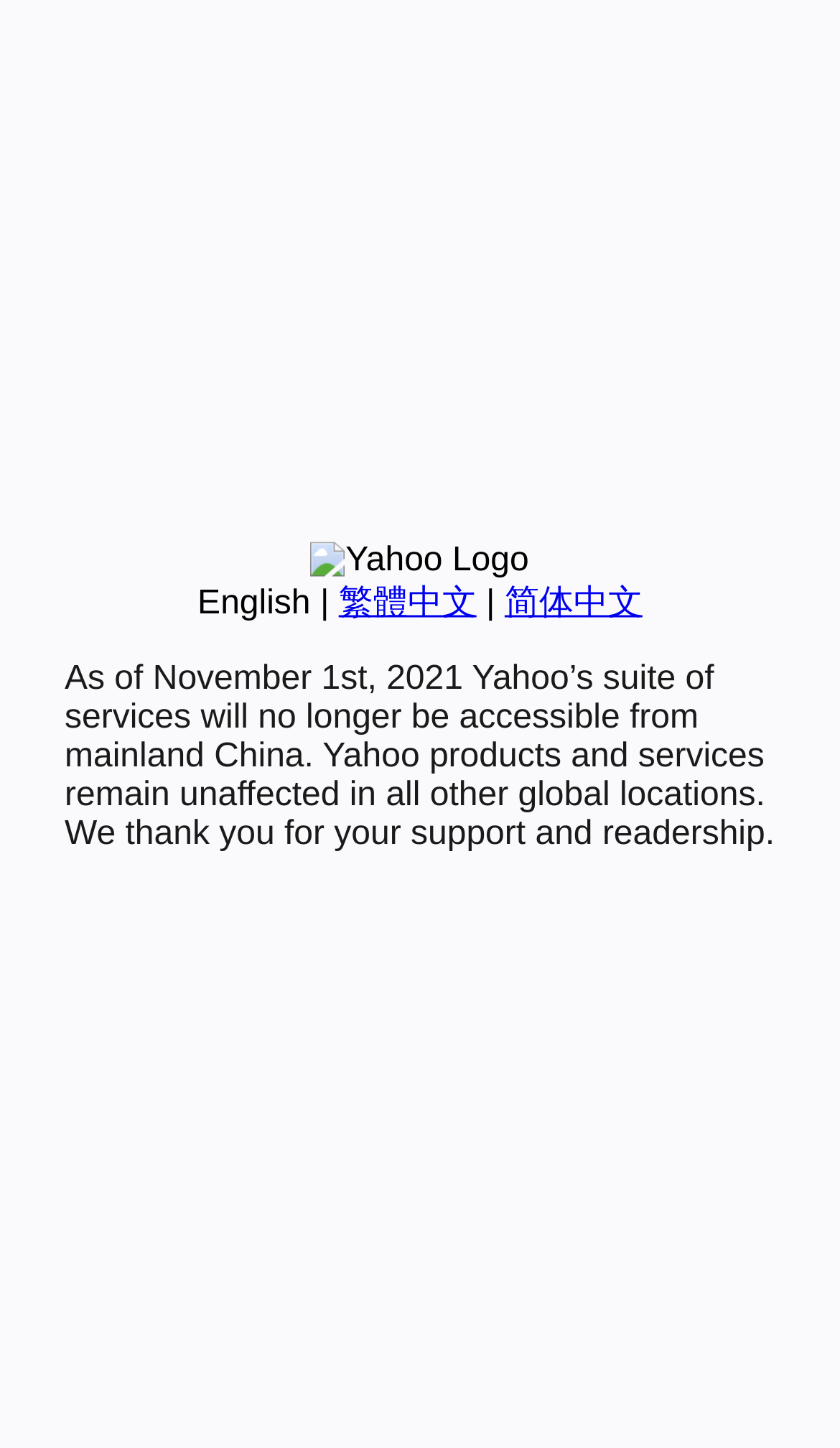Find the bounding box of the element with the following description: "alt="Funding Circle"". The coordinates must be four float numbers between 0 and 1, formatted as [left, top, right, bottom].

None